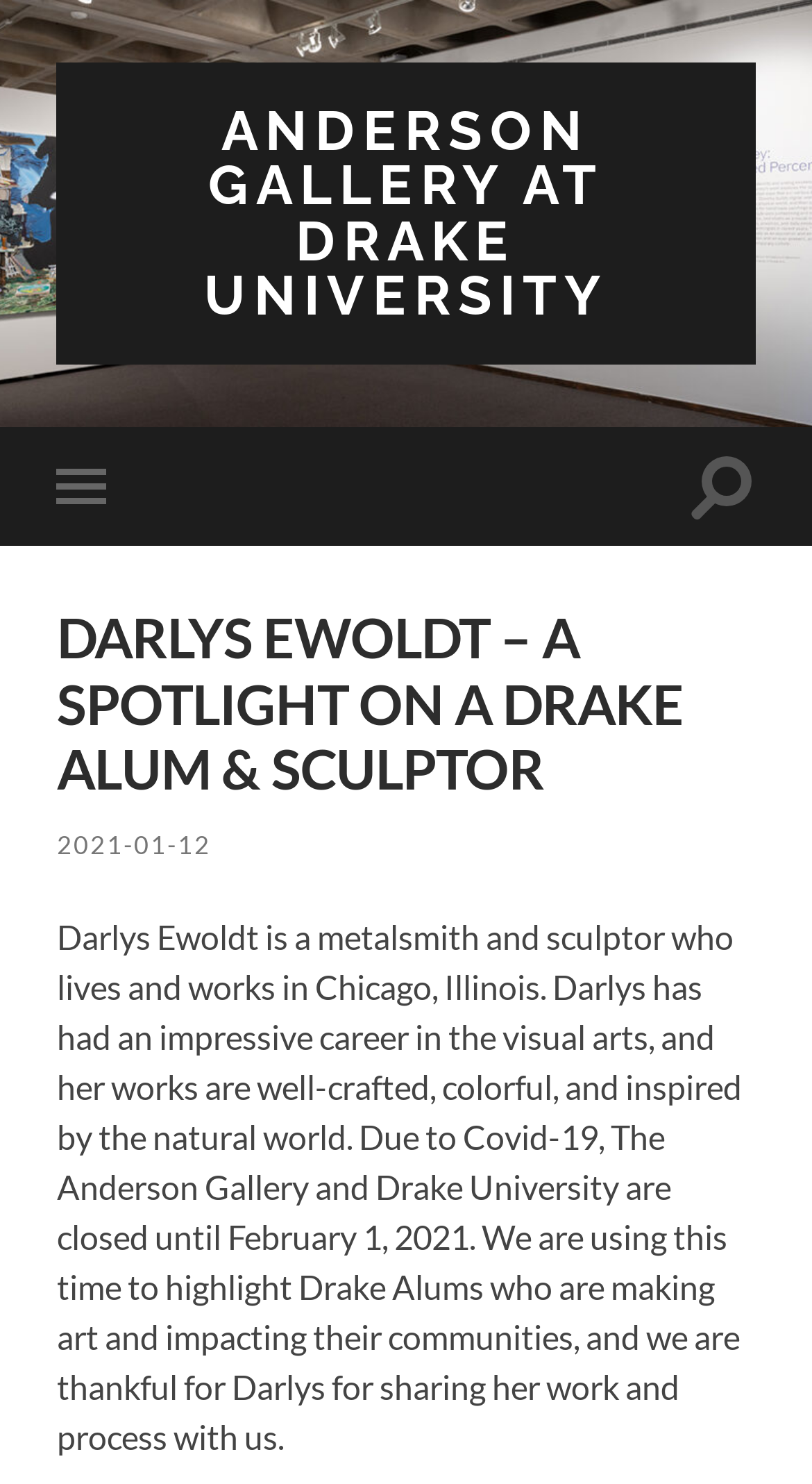Determine the bounding box coordinates for the UI element matching this description: "2021-01-12".

[0.07, 0.558, 0.26, 0.579]